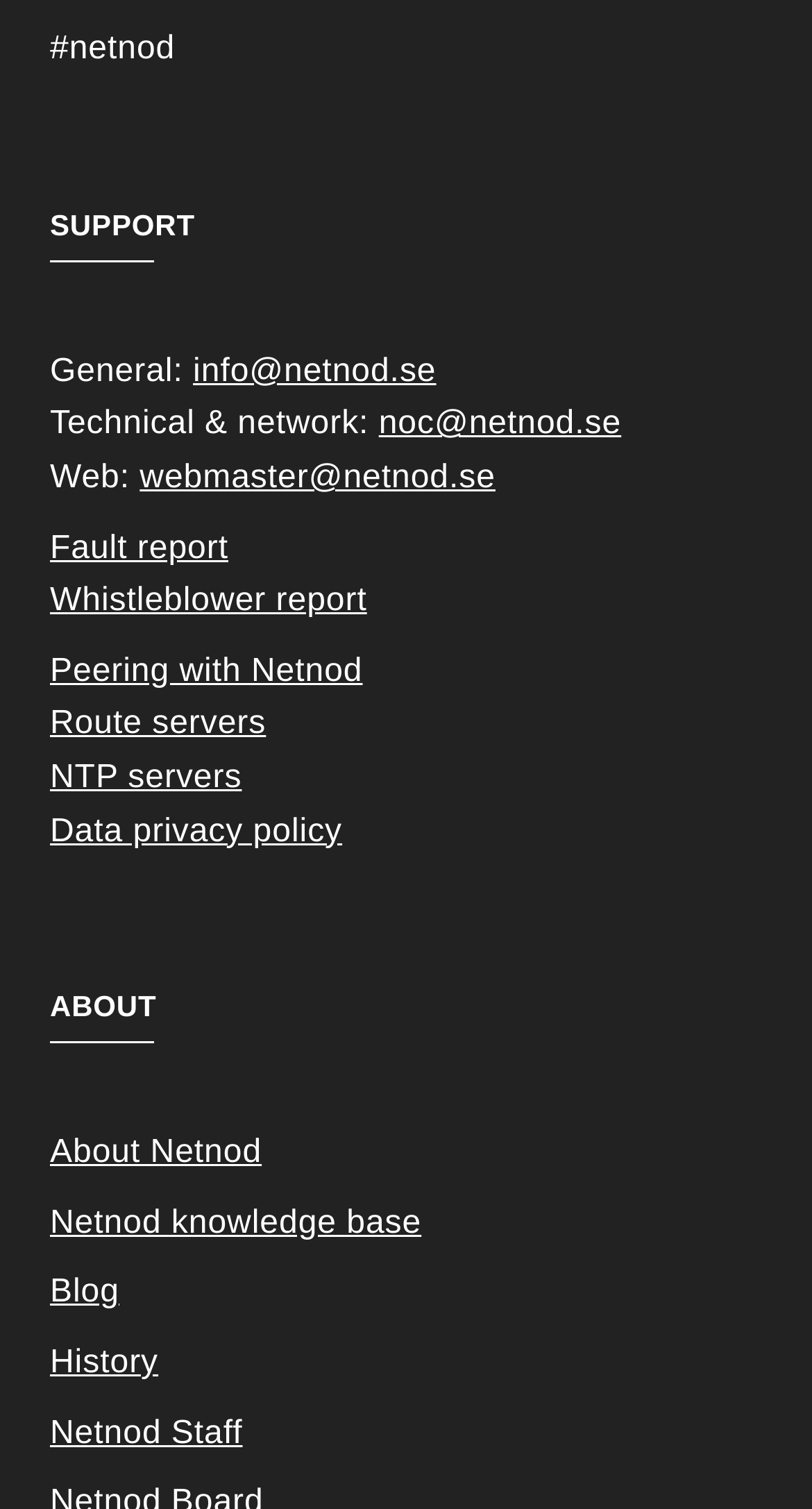Answer the question below with a single word or a brief phrase: 
How many contact email addresses are provided?

3